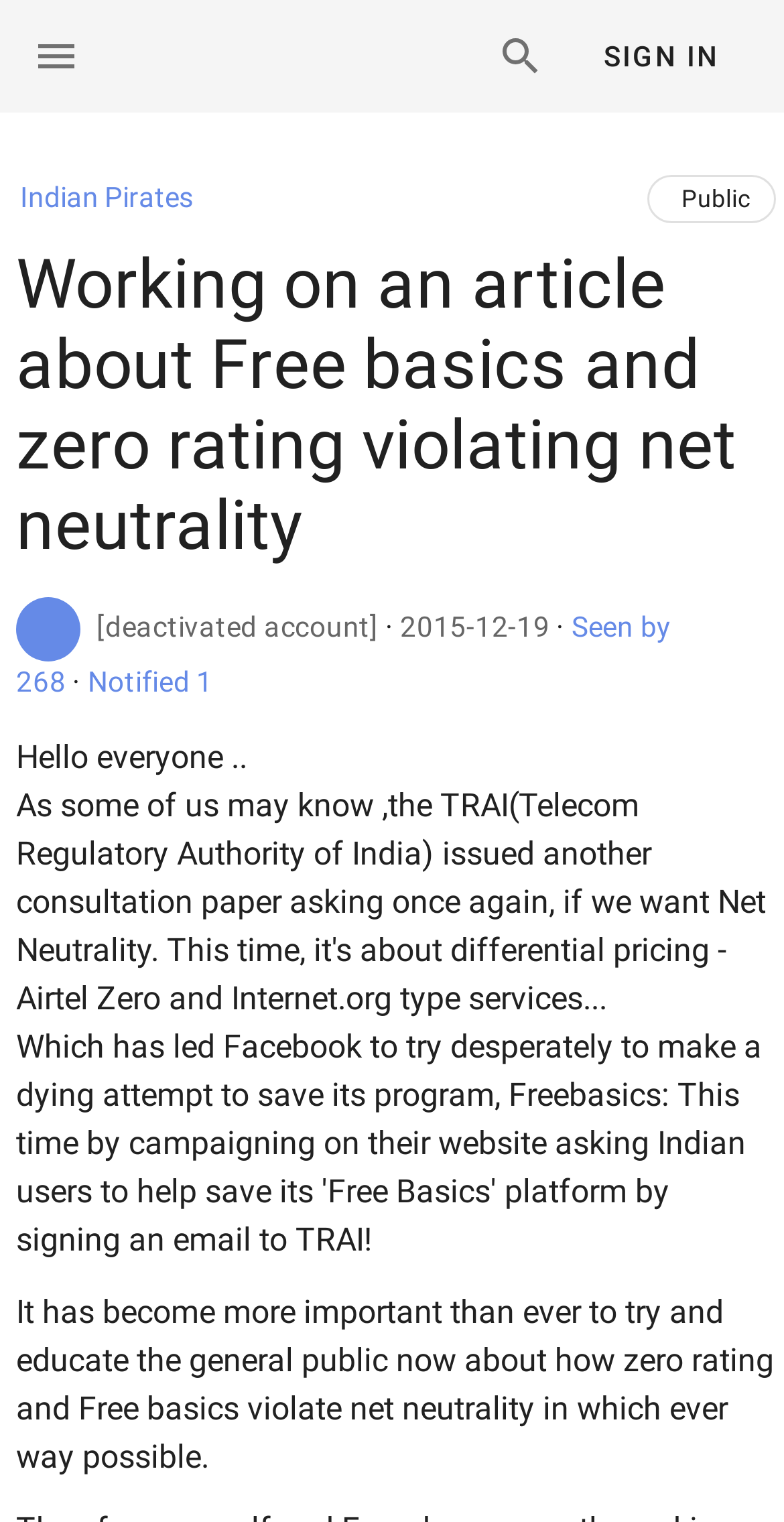Give an in-depth explanation of the webpage layout and content.

The webpage appears to be a blog post or article discussing net neutrality, specifically the violation of net neutrality by Free basics and zero rating. At the top of the page, there are three buttons: "Open sidebar" on the left, "Search" in the middle, and "SIGN IN" on the right. Below these buttons, there is a link to "Indian Pirates" on the left and a generic element stating "Anyone can view this thread if they have the link" on the right, with a "Public" label inside it.

The main content of the page is a heading that reads "Working on an article about Free basics and zero rating violating net neutrality". Below this heading, there are several links, including two deactivated accounts, a date "2015-12-19" with an abbreviation "Sat 2015-12-19 08:54", and links to "Seen by 268" and "Notified 1". 

The article itself starts with a greeting "Hello everyone.." followed by a paragraph of text discussing the importance of educating the general public about how zero rating and Free basics violate net neutrality.